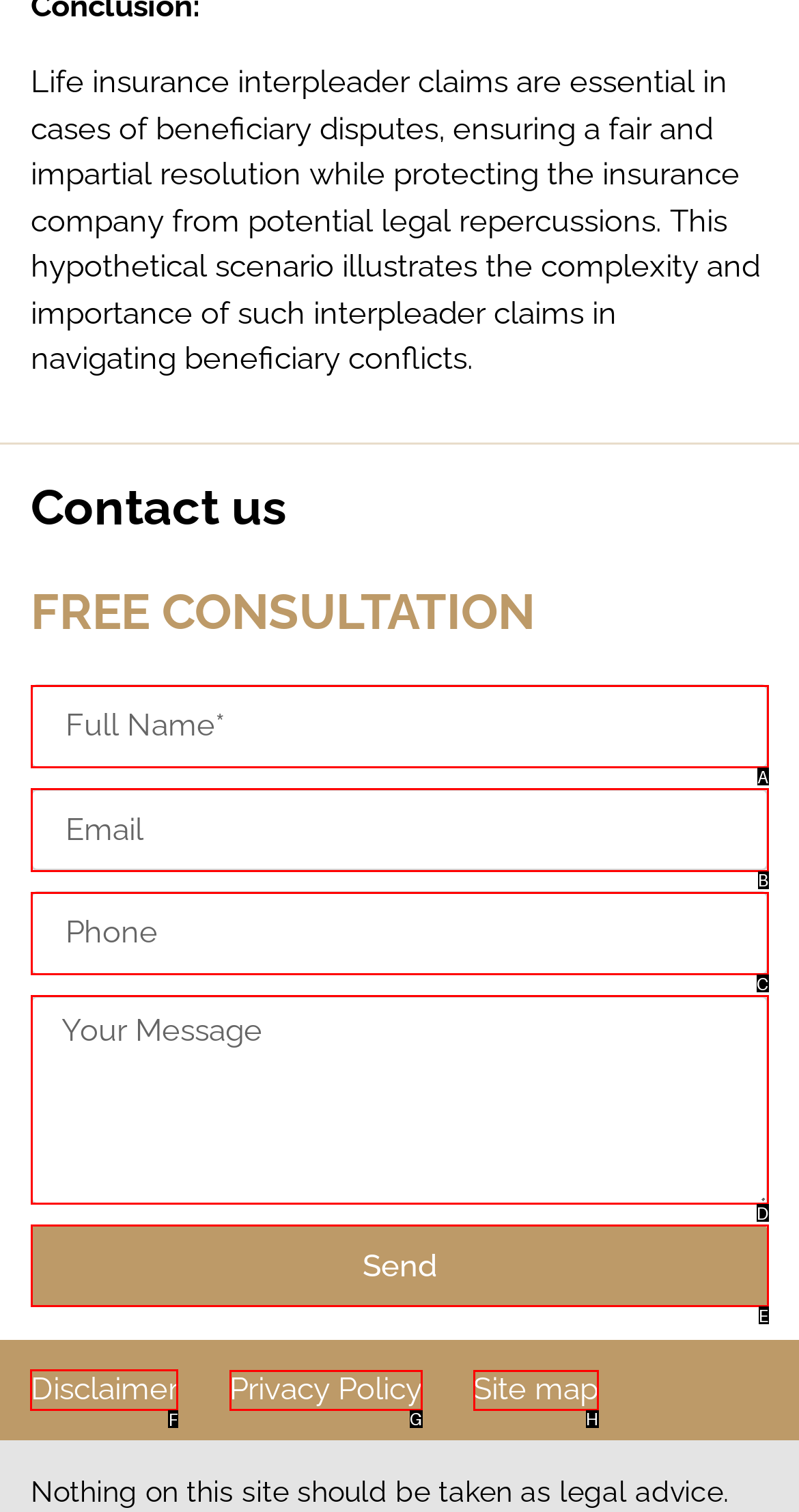Point out the HTML element I should click to achieve the following: View article about Philippine national animal carabao Reply with the letter of the selected element.

None